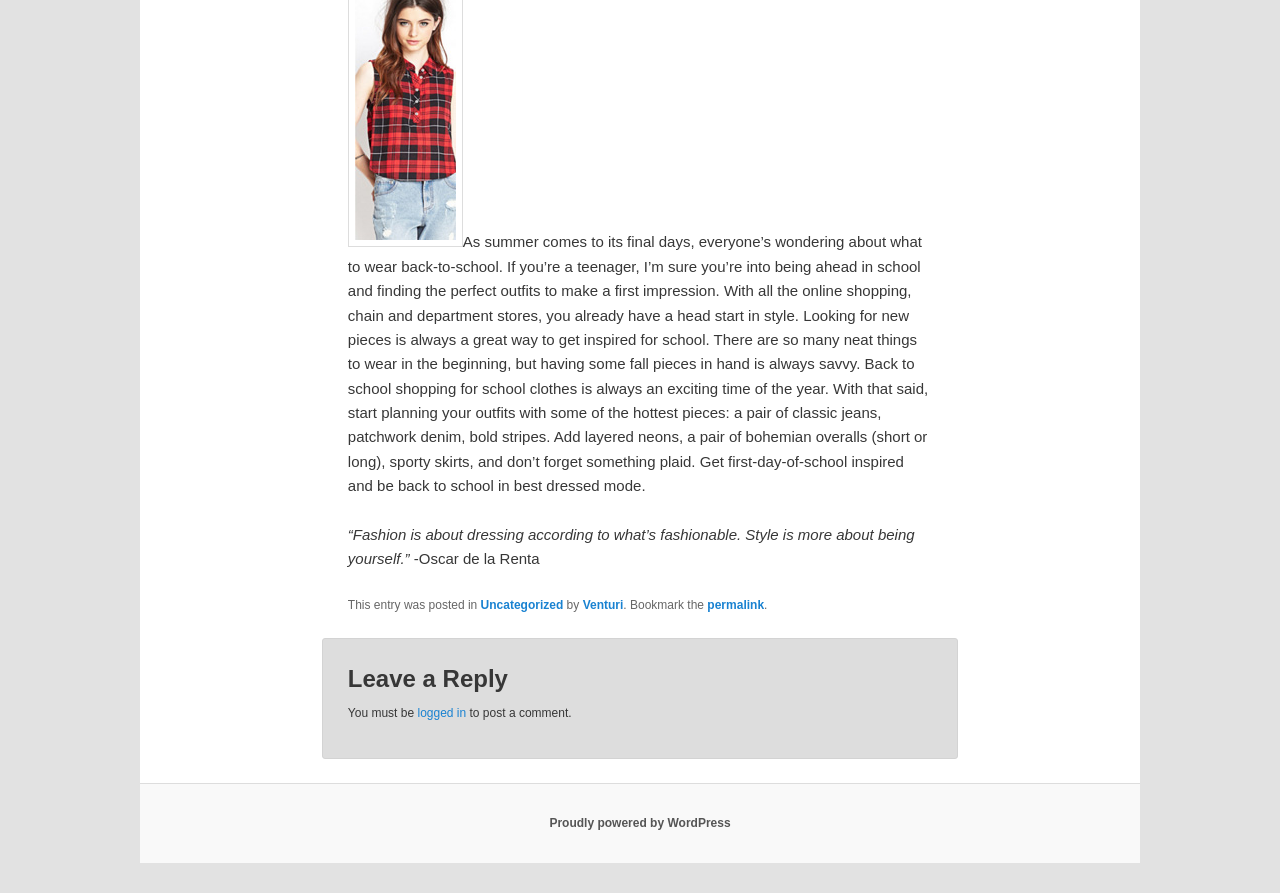Given the element description, predict the bounding box coordinates in the format (top-left x, top-left y, bottom-right x, bottom-right y). Make sure all values are between 0 and 1. Here is the element description: Proudly powered by WordPress

[0.429, 0.914, 0.571, 0.93]